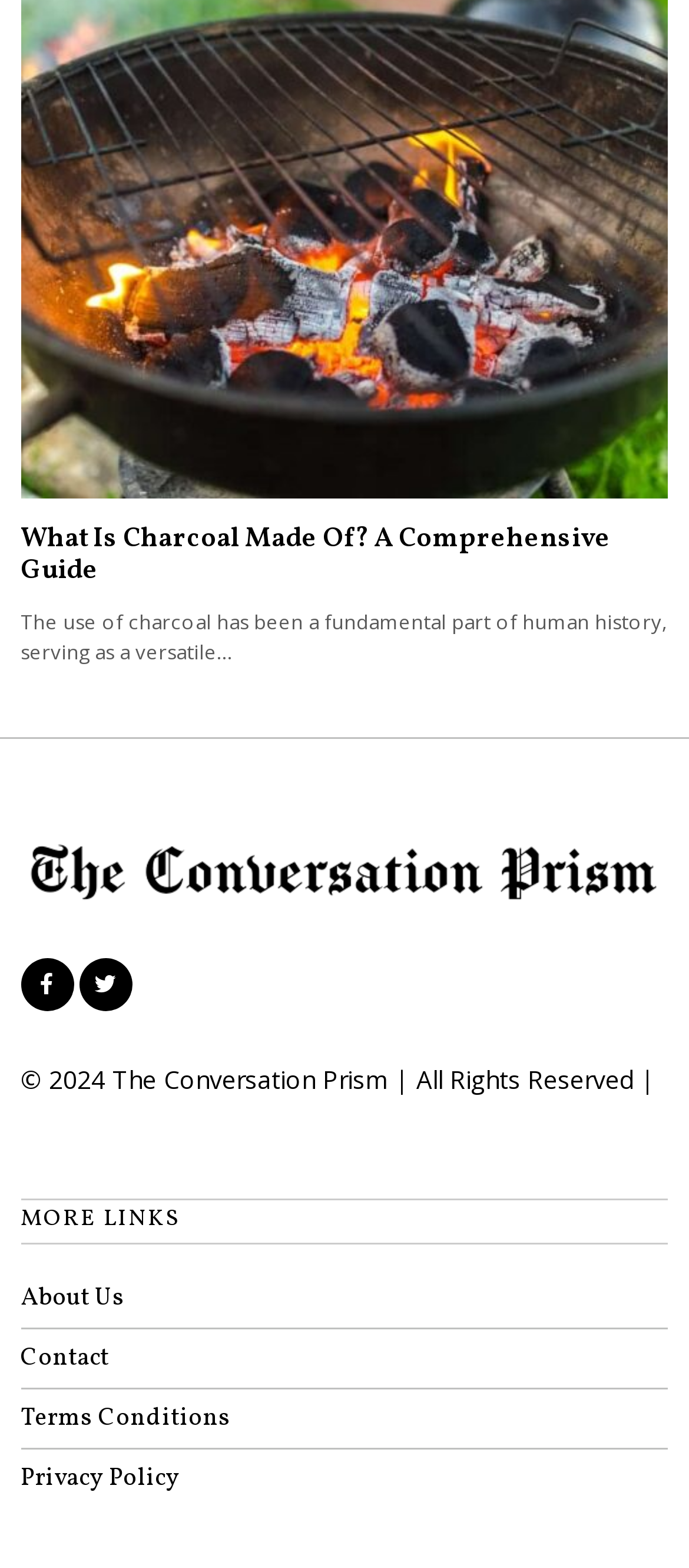How many links are there in the 'More Links' section?
Provide an in-depth answer to the question, covering all aspects.

The 'More Links' section contains four links: 'About Us', 'Contact', 'Terms Conditions', and 'Privacy Policy'.